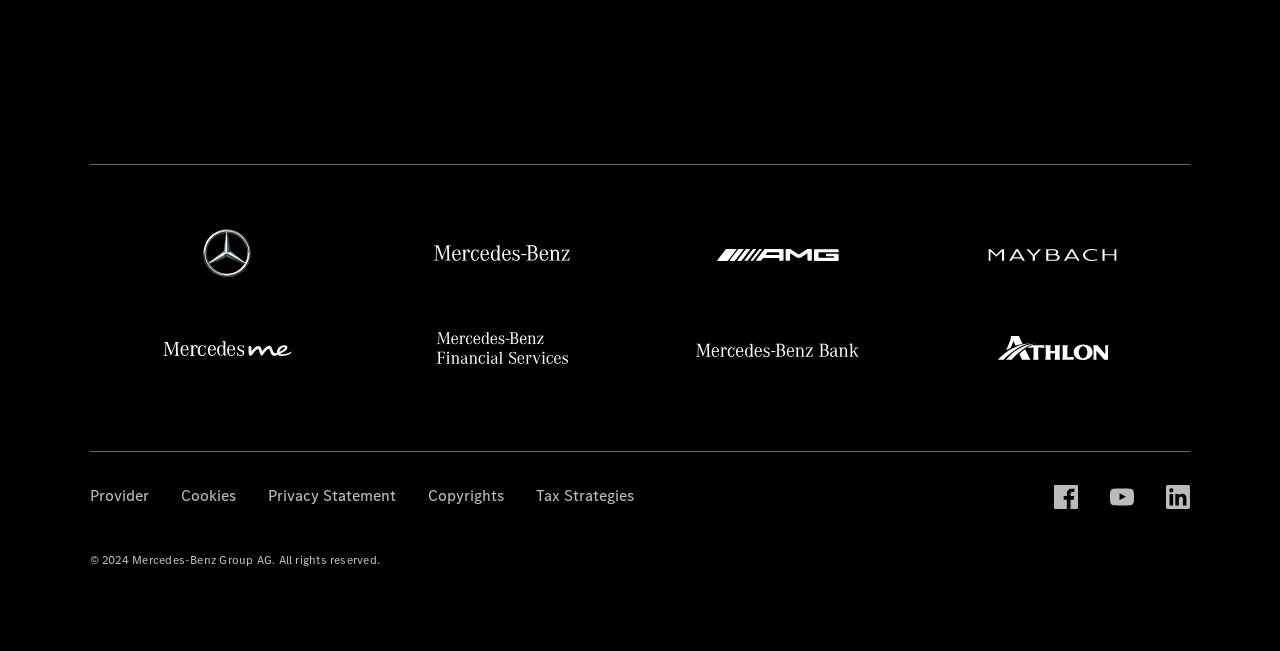Determine the bounding box coordinates for the clickable element to execute this instruction: "Click Mercedes-Benz Logo". Provide the coordinates as four float numbers between 0 and 1, i.e., [left, top, right, bottom].

[0.159, 0.399, 0.196, 0.434]